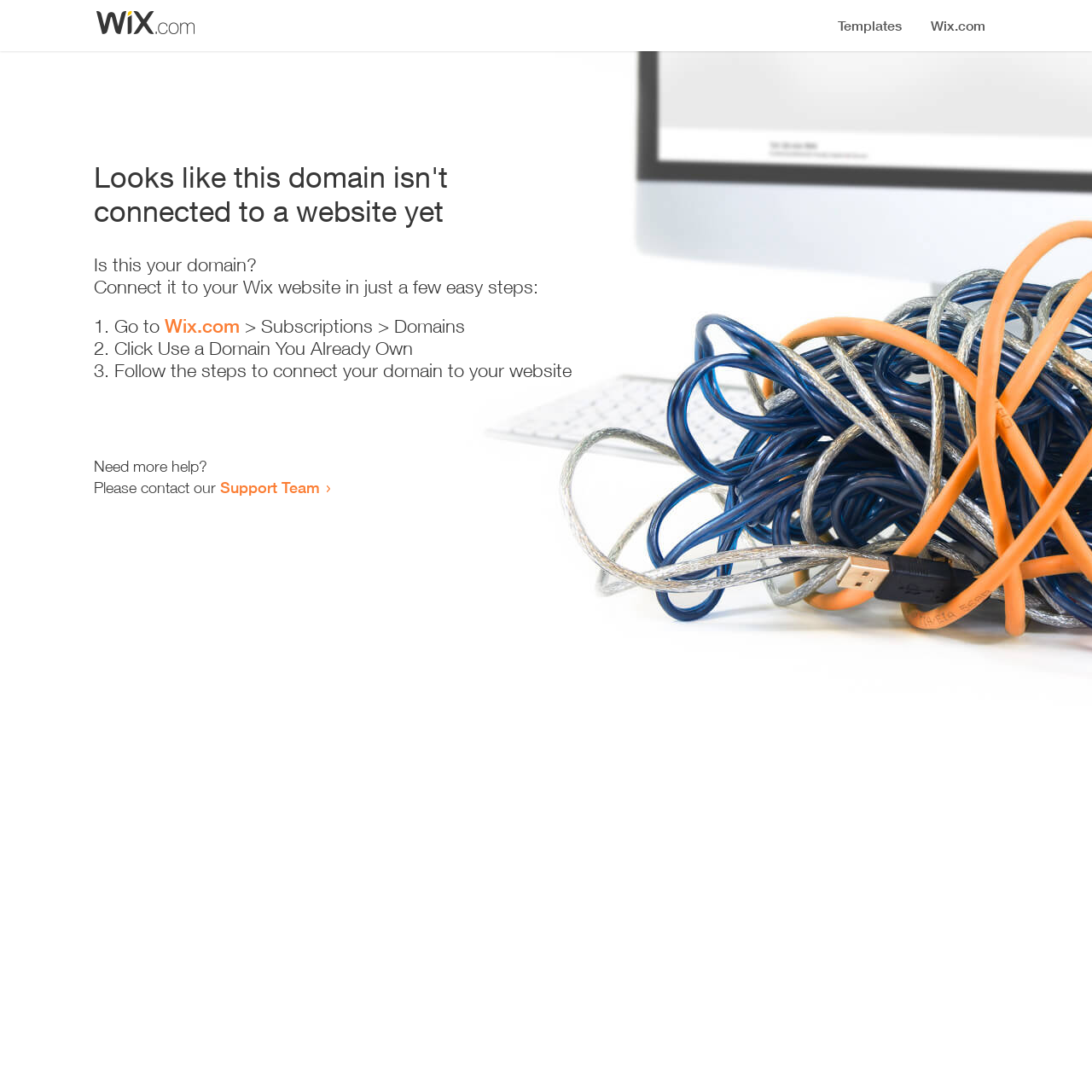What is the purpose of this webpage?
Ensure your answer is thorough and detailed.

The webpage appears to be guiding the user to connect their domain to a website, providing step-by-step instructions and support contact information, indicating that its purpose is to assist with domain connection.